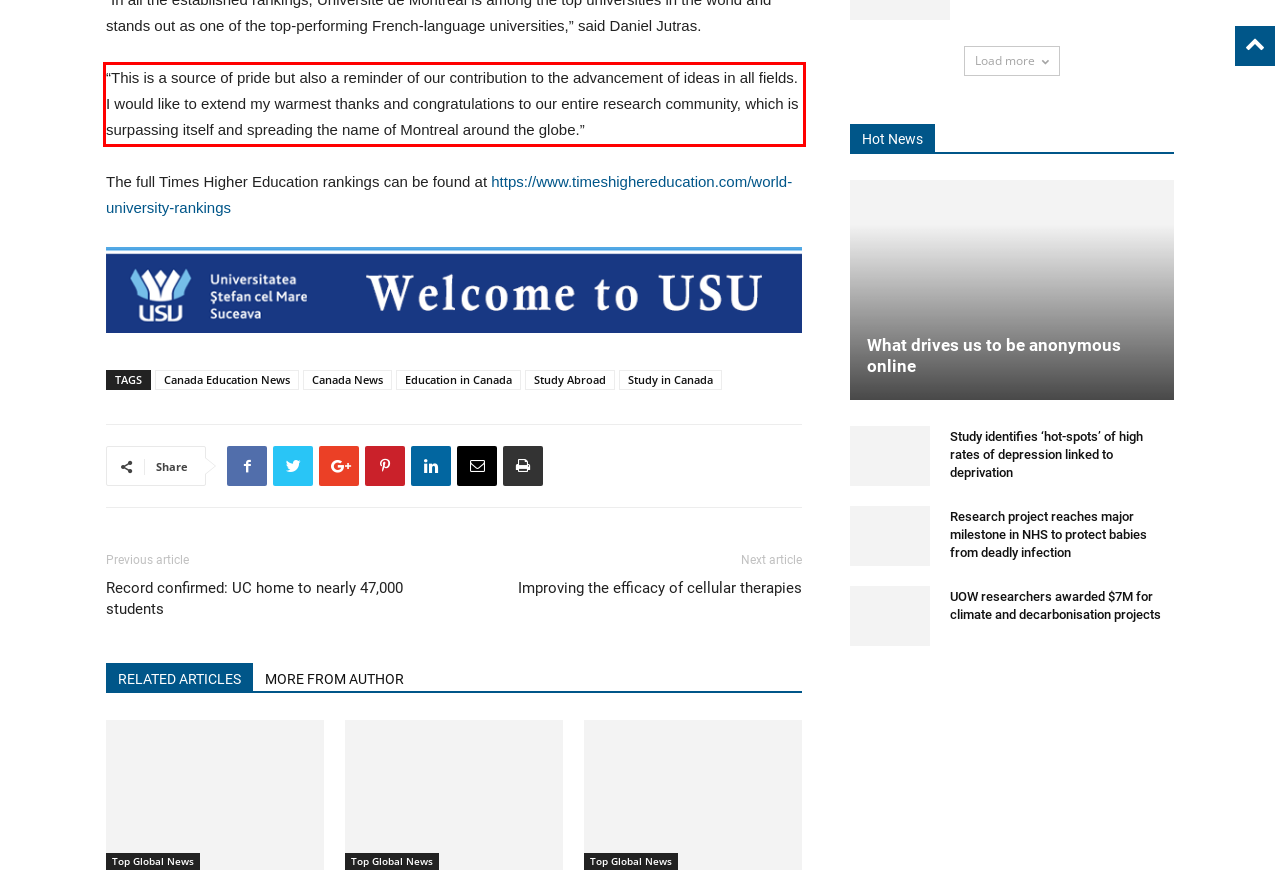Please extract the text content within the red bounding box on the webpage screenshot using OCR.

“This is a source of pride but also a reminder of our contribution to the advancement of ideas in all fields. I would like to extend my warmest thanks and congratulations to our entire research community, which is surpassing itself and spreading the name of Montreal around the globe.”